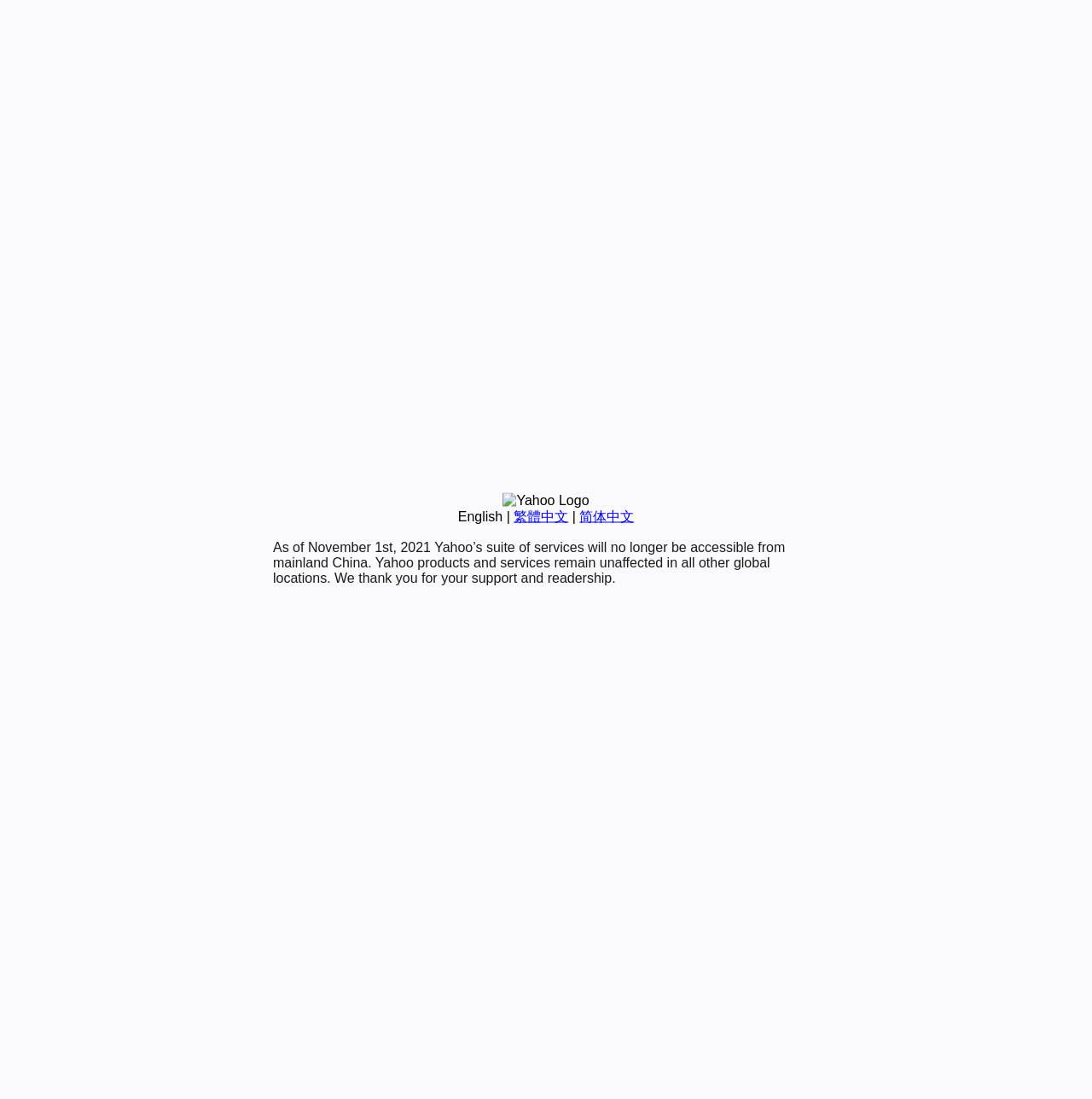Determine the bounding box coordinates for the HTML element mentioned in the following description: "English". The coordinates should be a list of four floats ranging from 0 to 1, represented as [left, top, right, bottom].

[0.419, 0.463, 0.46, 0.476]